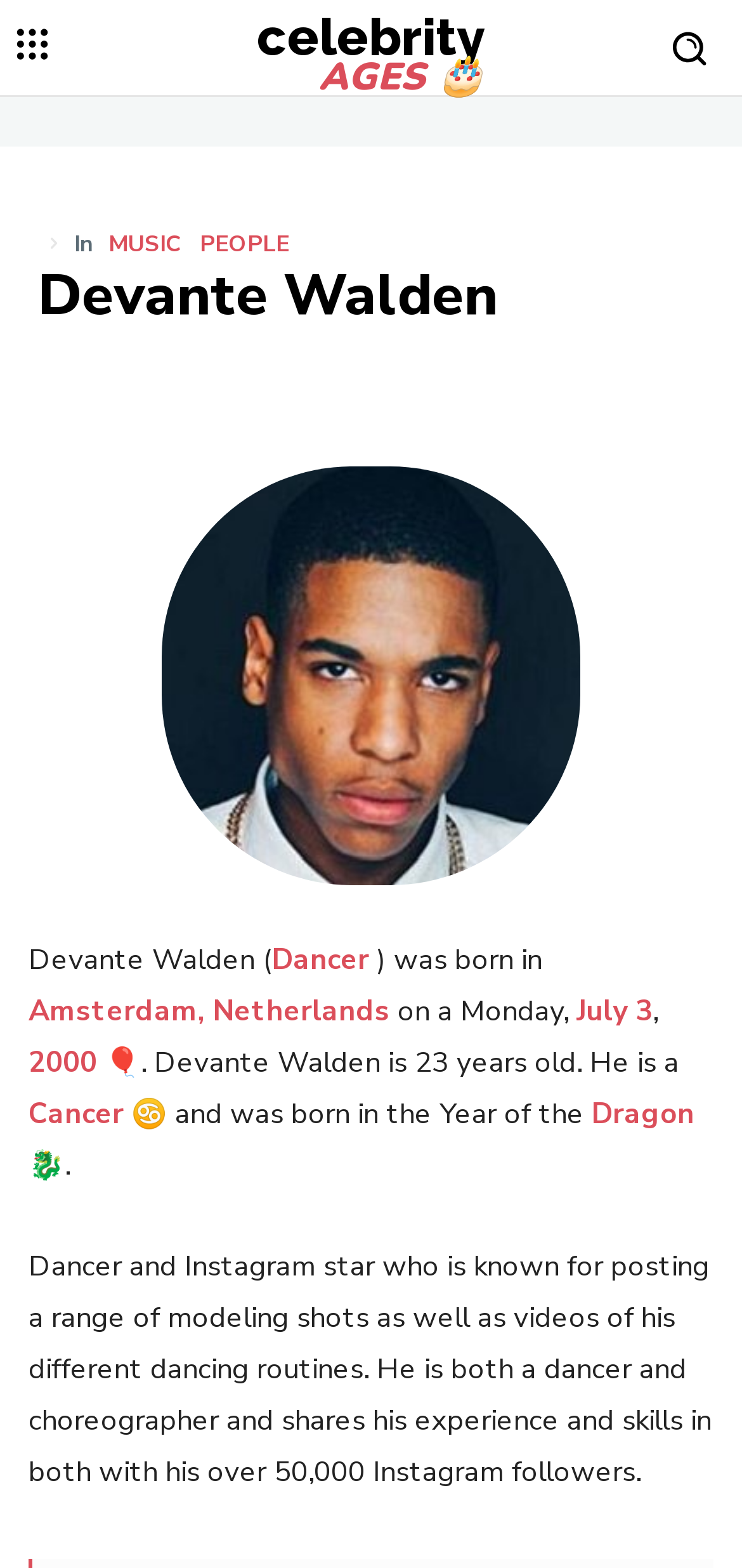Determine the bounding box coordinates (top-left x, top-left y, bottom-right x, bottom-right y) of the UI element described in the following text: July

[0.777, 0.633, 0.846, 0.657]